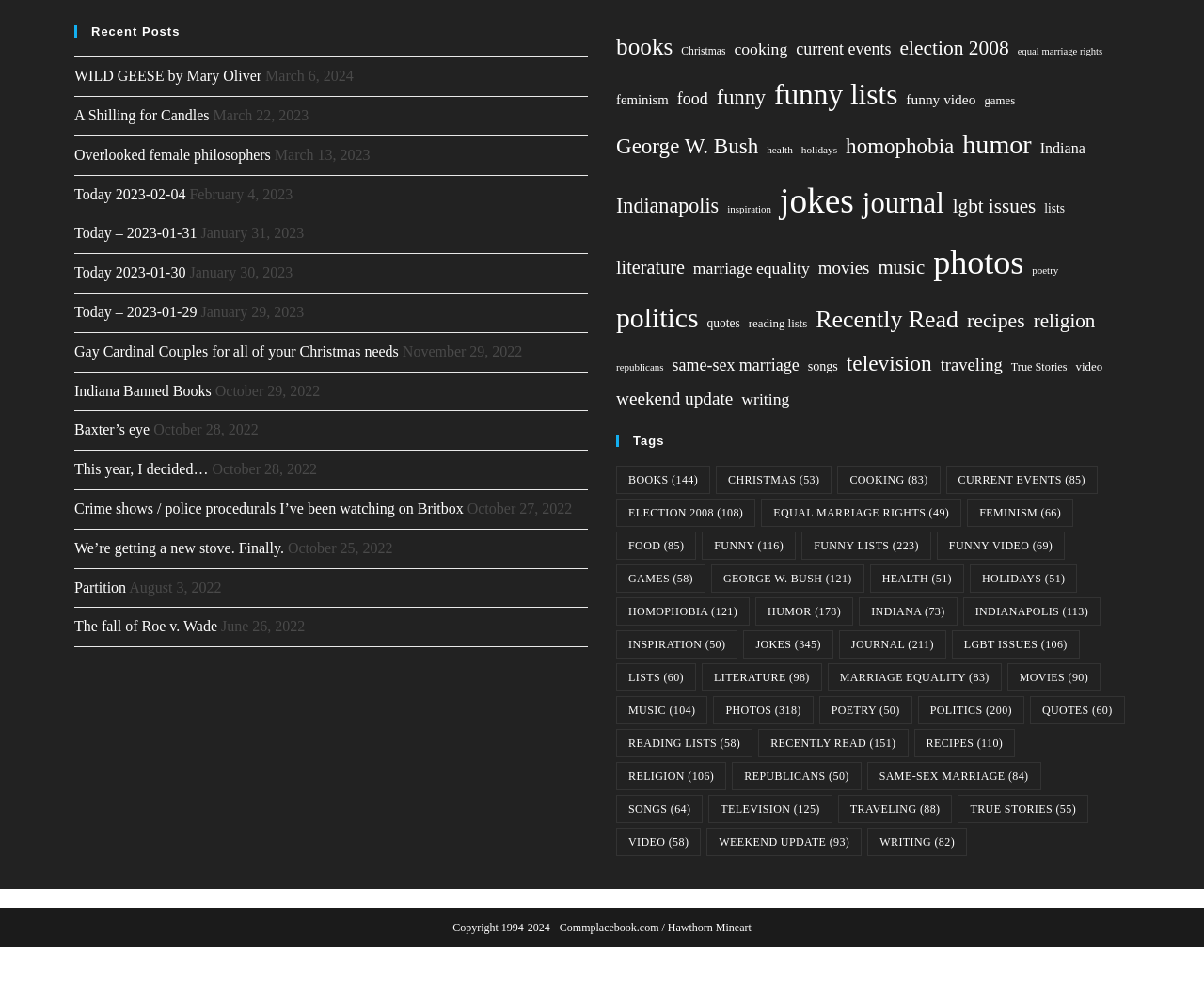Predict the bounding box of the UI element based on the description: "marriage equality (83)". The coordinates should be four float numbers between 0 and 1, formatted as [left, top, right, bottom].

[0.687, 0.674, 0.832, 0.703]